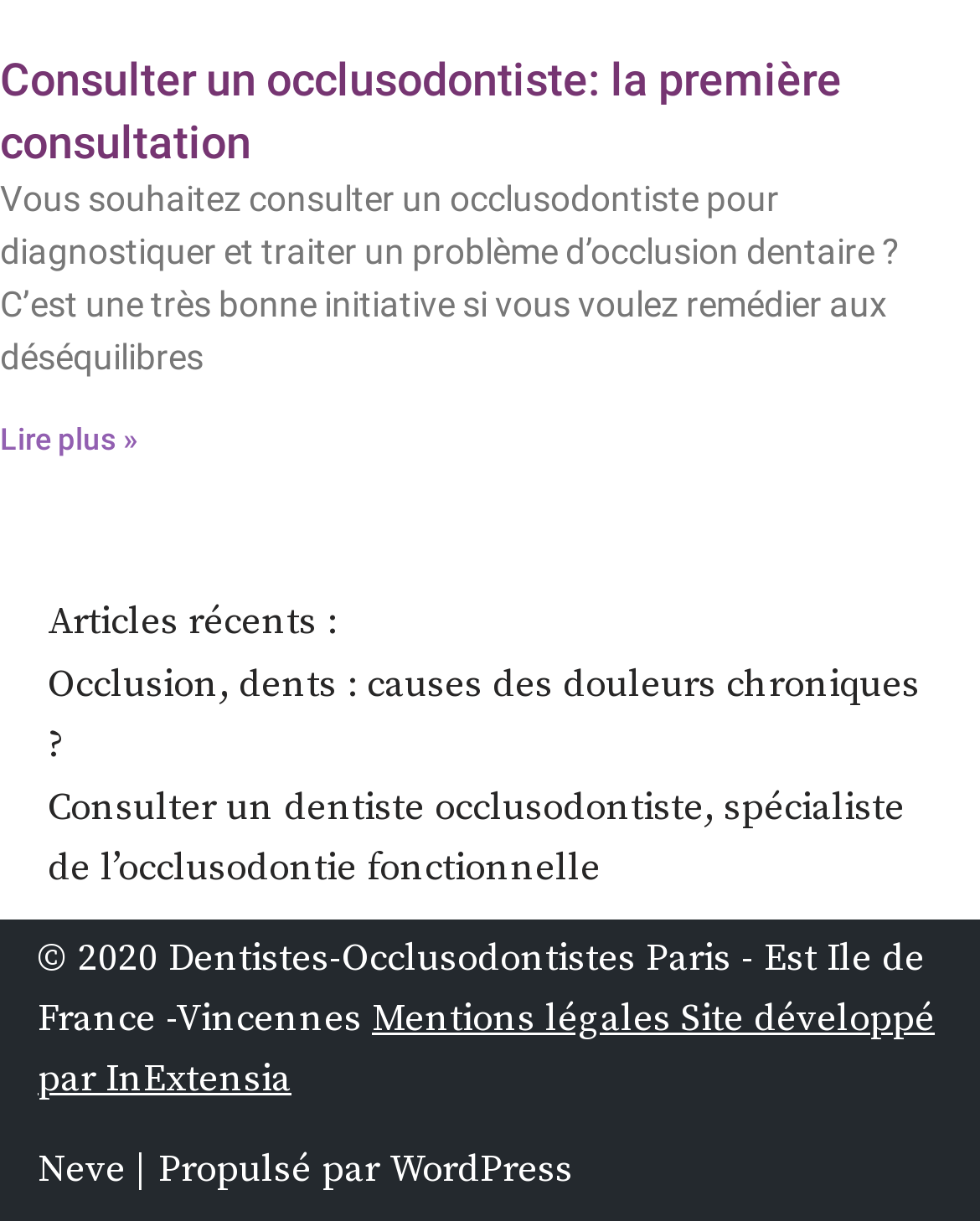From the given element description: "Articles récents :", find the bounding box for the UI element. Provide the coordinates as four float numbers between 0 and 1, in the order [left, top, right, bottom].

[0.049, 0.484, 0.344, 0.536]